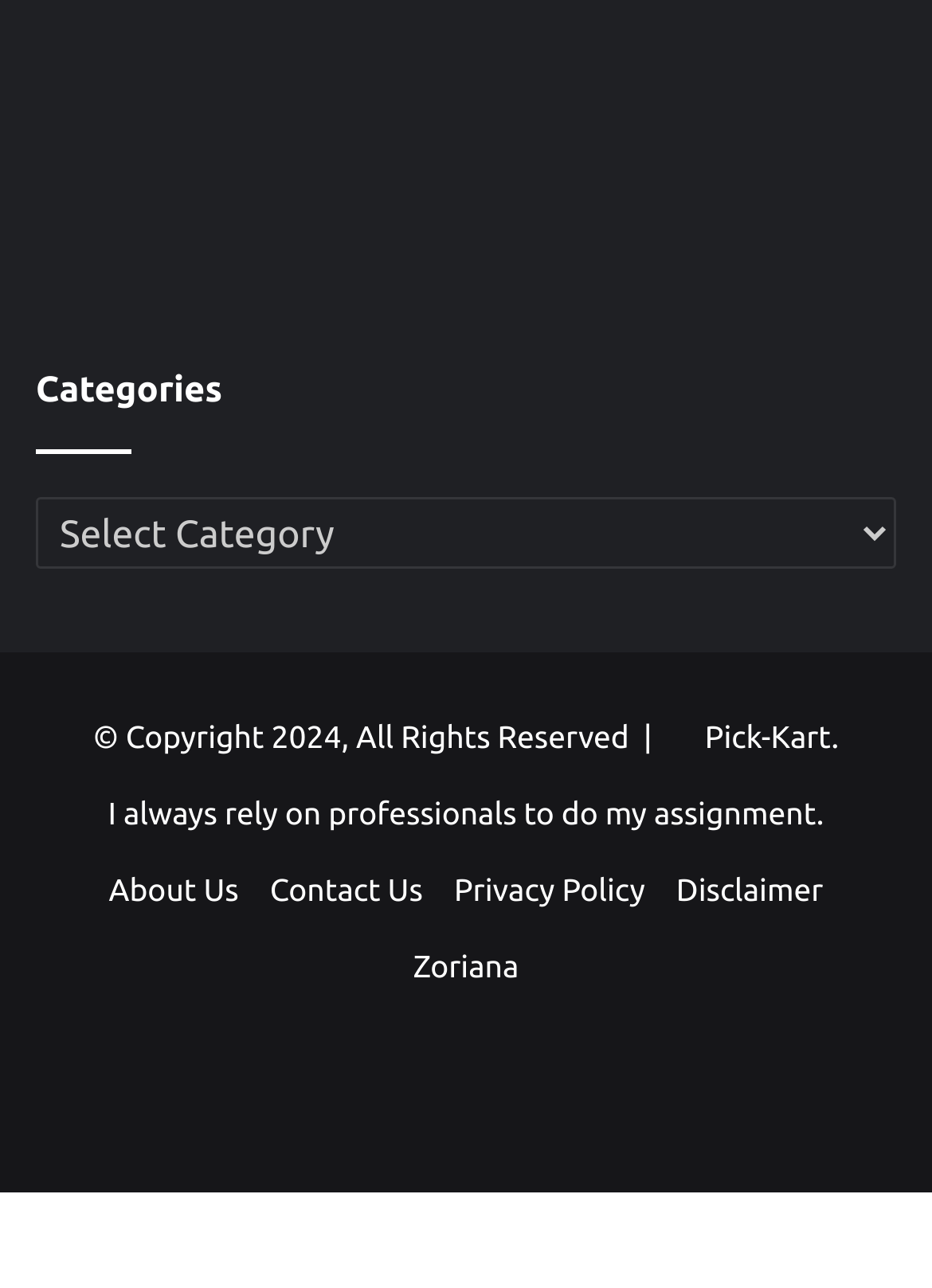Locate the bounding box coordinates of the element that should be clicked to execute the following instruction: "Read the disclaimer".

[0.726, 0.68, 0.883, 0.706]